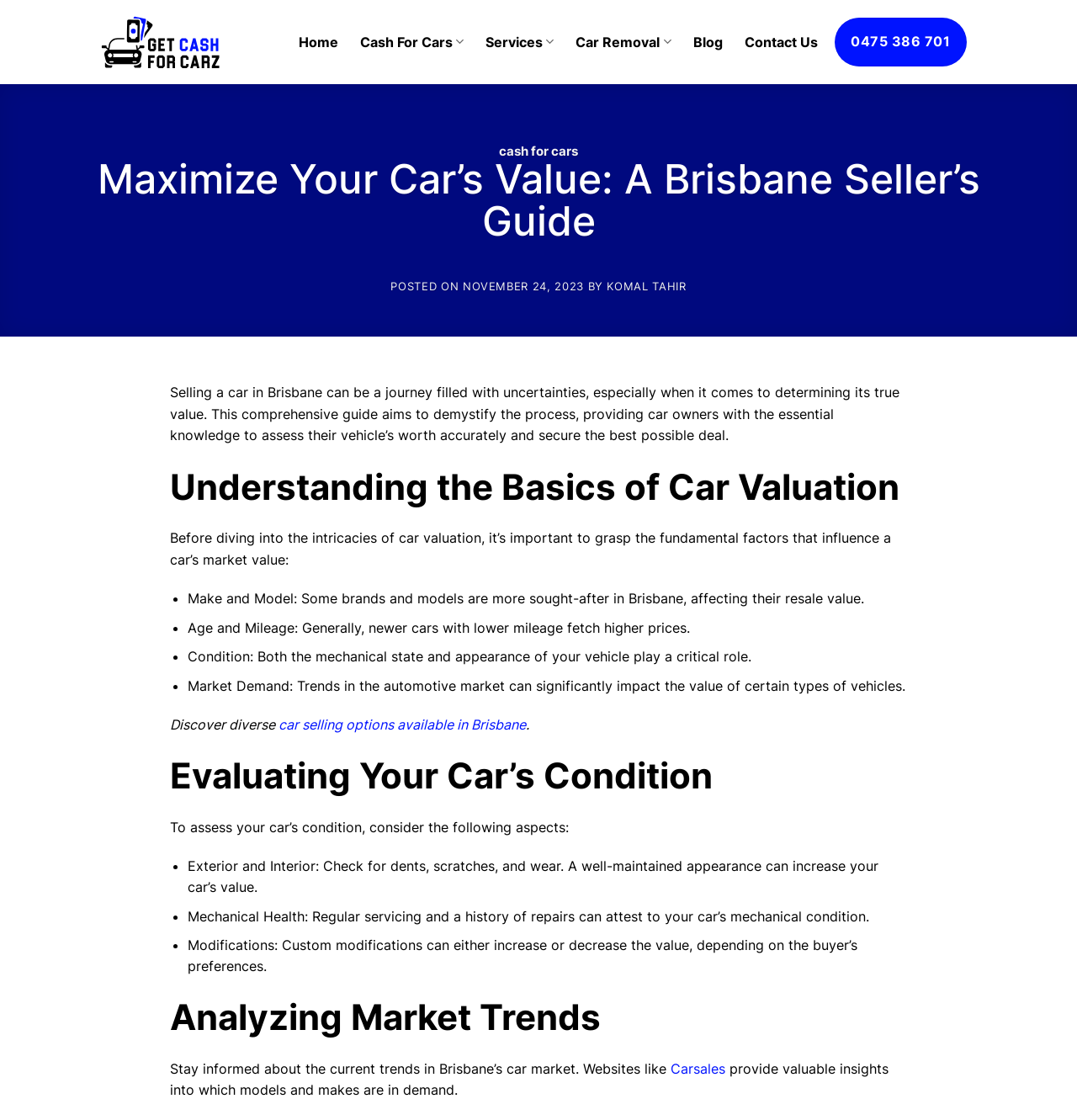Find and provide the bounding box coordinates for the UI element described with: "0475 386 701".

[0.775, 0.016, 0.898, 0.059]